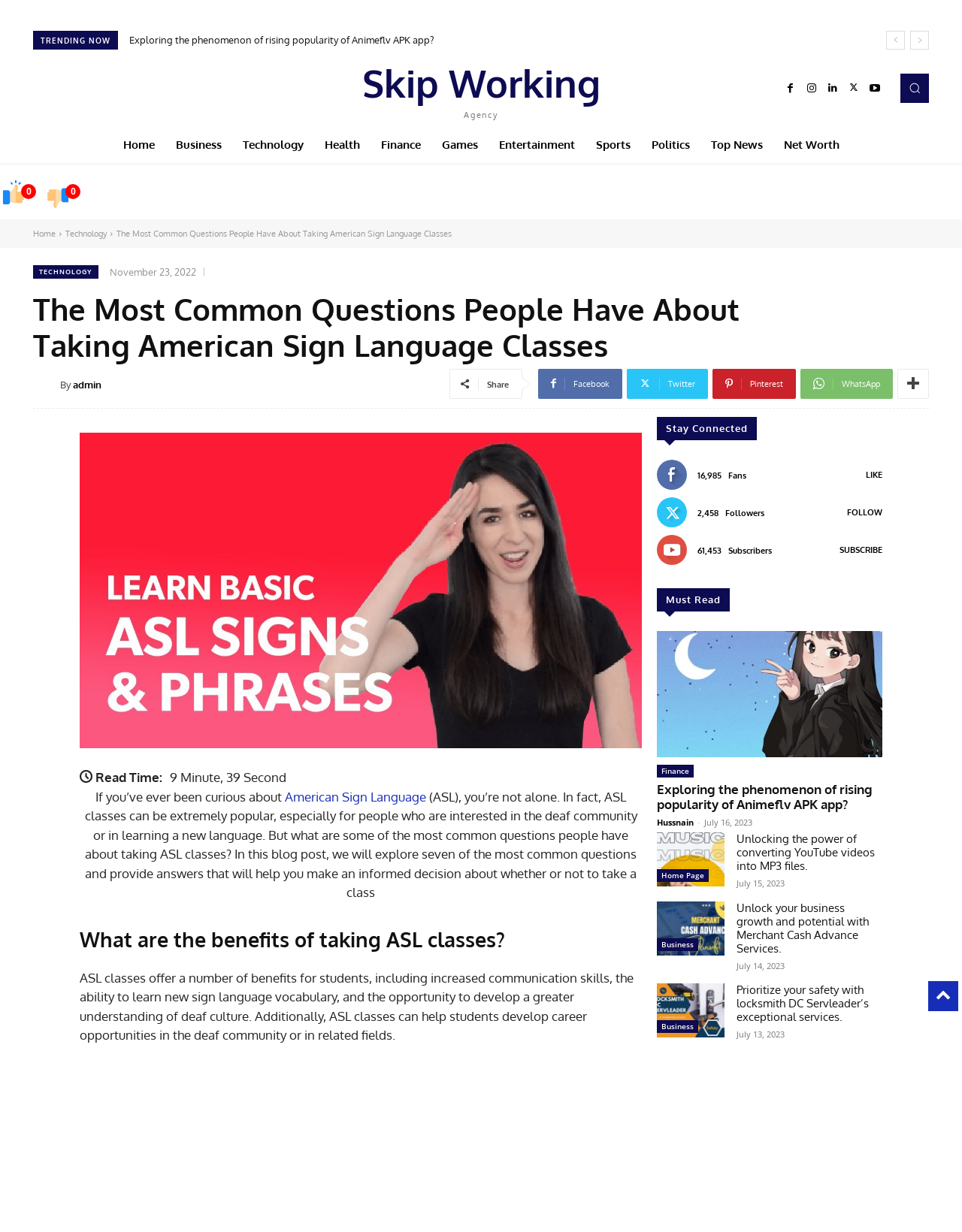Determine the bounding box coordinates for the area that should be clicked to carry out the following instruction: "Click on the 'Search' button".

[0.936, 0.06, 0.966, 0.083]